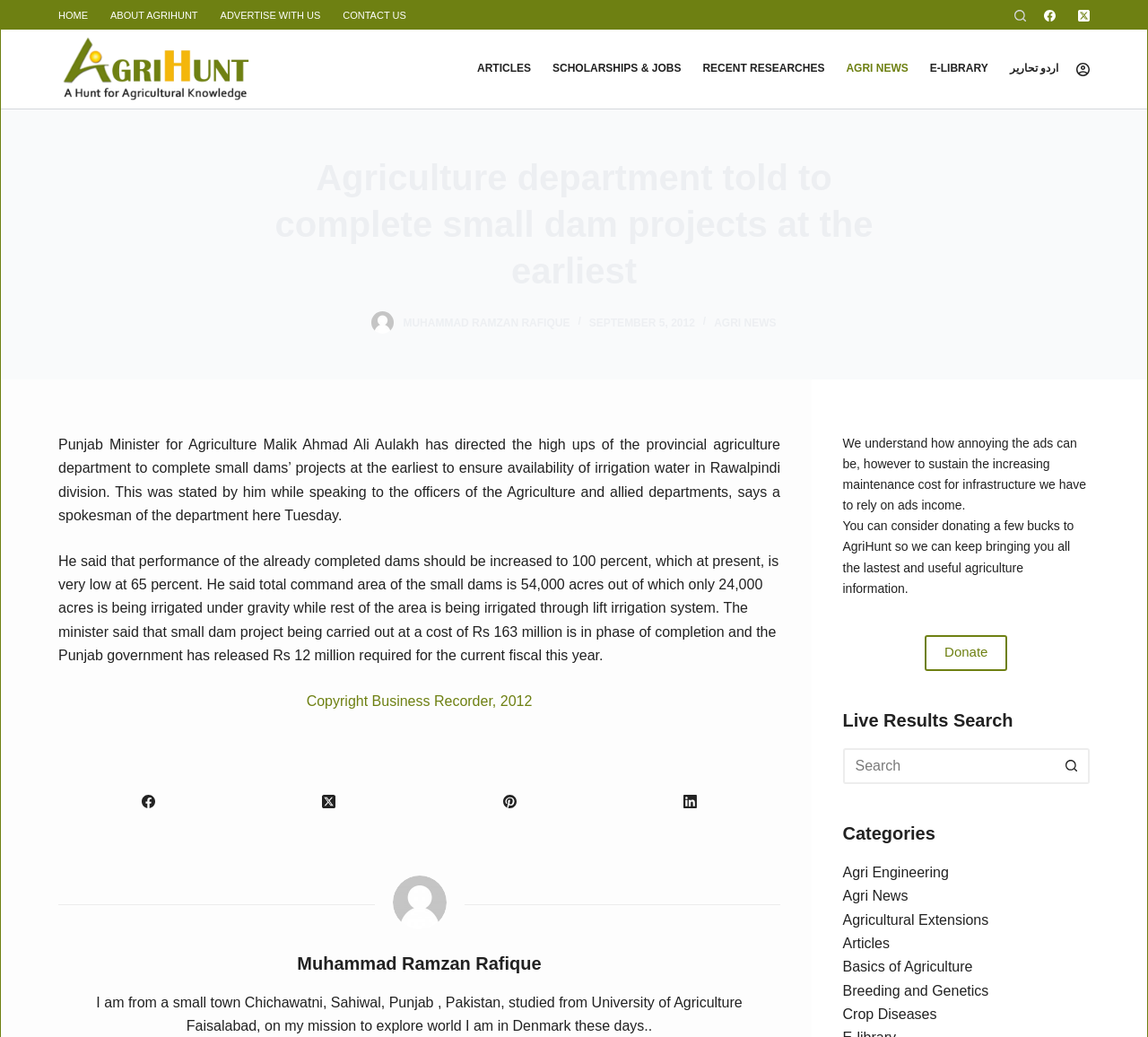What is the current performance of the already completed dams?
Observe the image and answer the question with a one-word or short phrase response.

65 percent